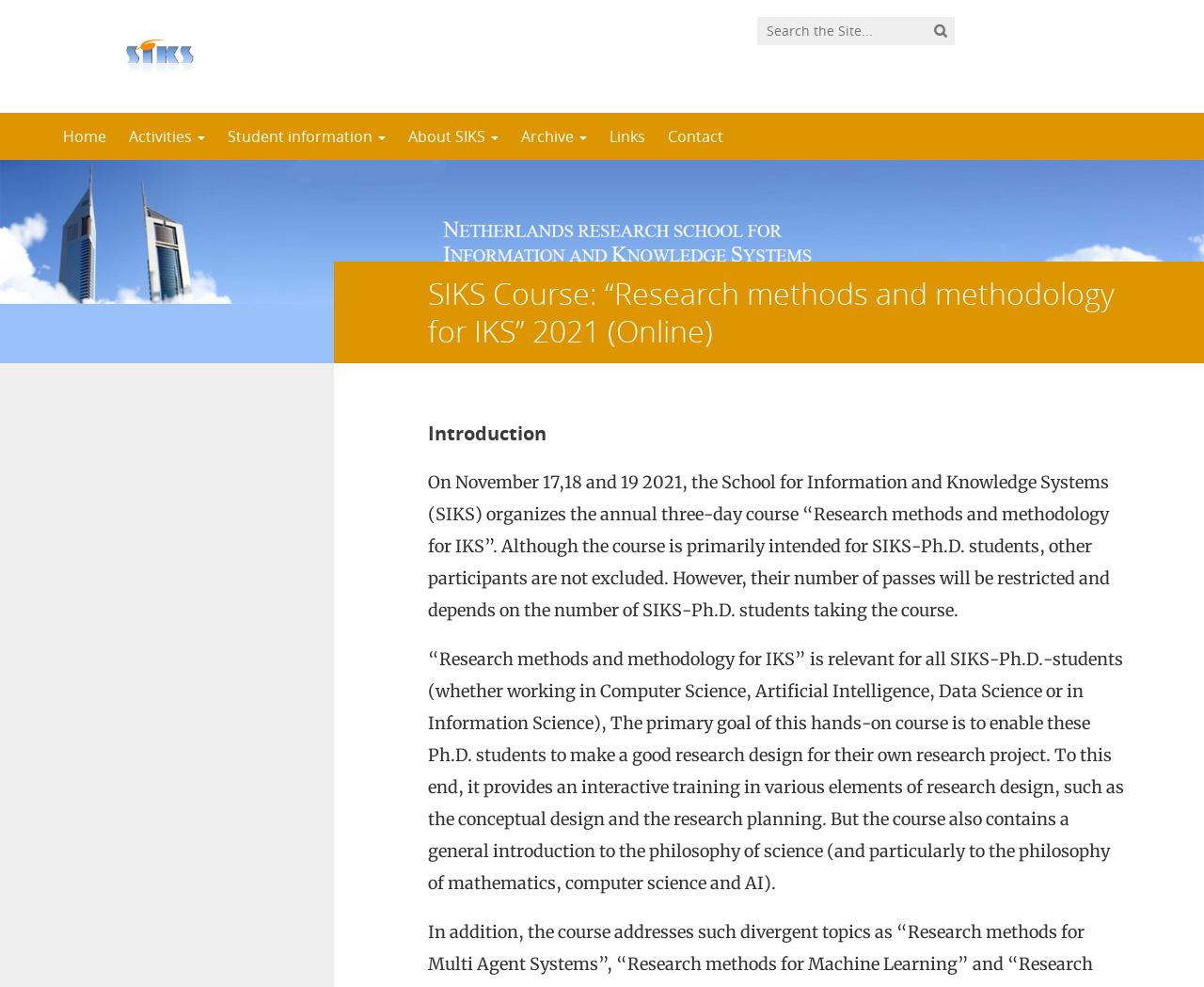Can you give a detailed response to the following question using the information from the image? Who is the course primarily intended for?

Although the course is open to other participants, it is primarily intended for SIKS-Ph.D. students, and their number of passes will be restricted and depends on the number of SIKS-Ph.D. students taking the course.